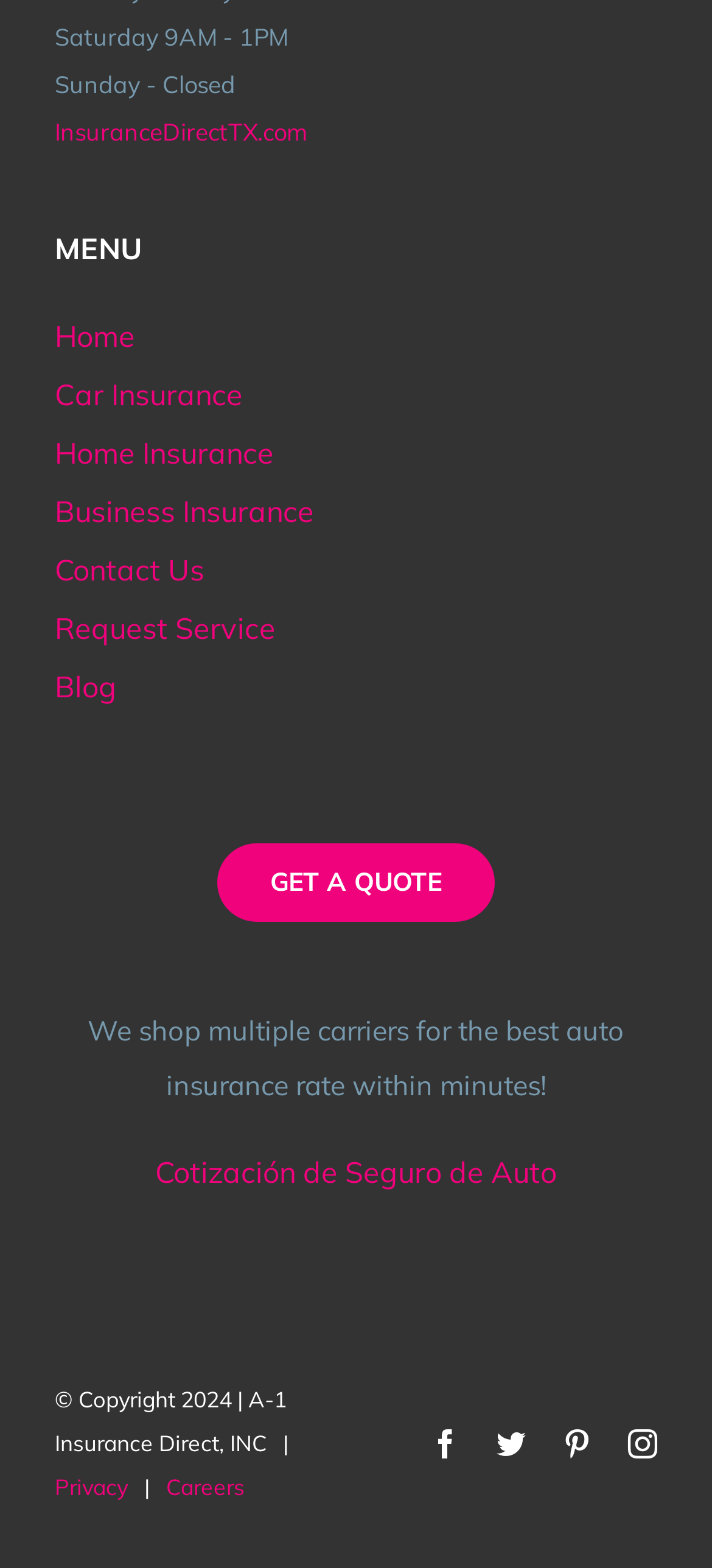Can you identify the bounding box coordinates of the clickable region needed to carry out this instruction: 'Get a quote'? The coordinates should be four float numbers within the range of 0 to 1, stated as [left, top, right, bottom].

[0.305, 0.538, 0.695, 0.588]